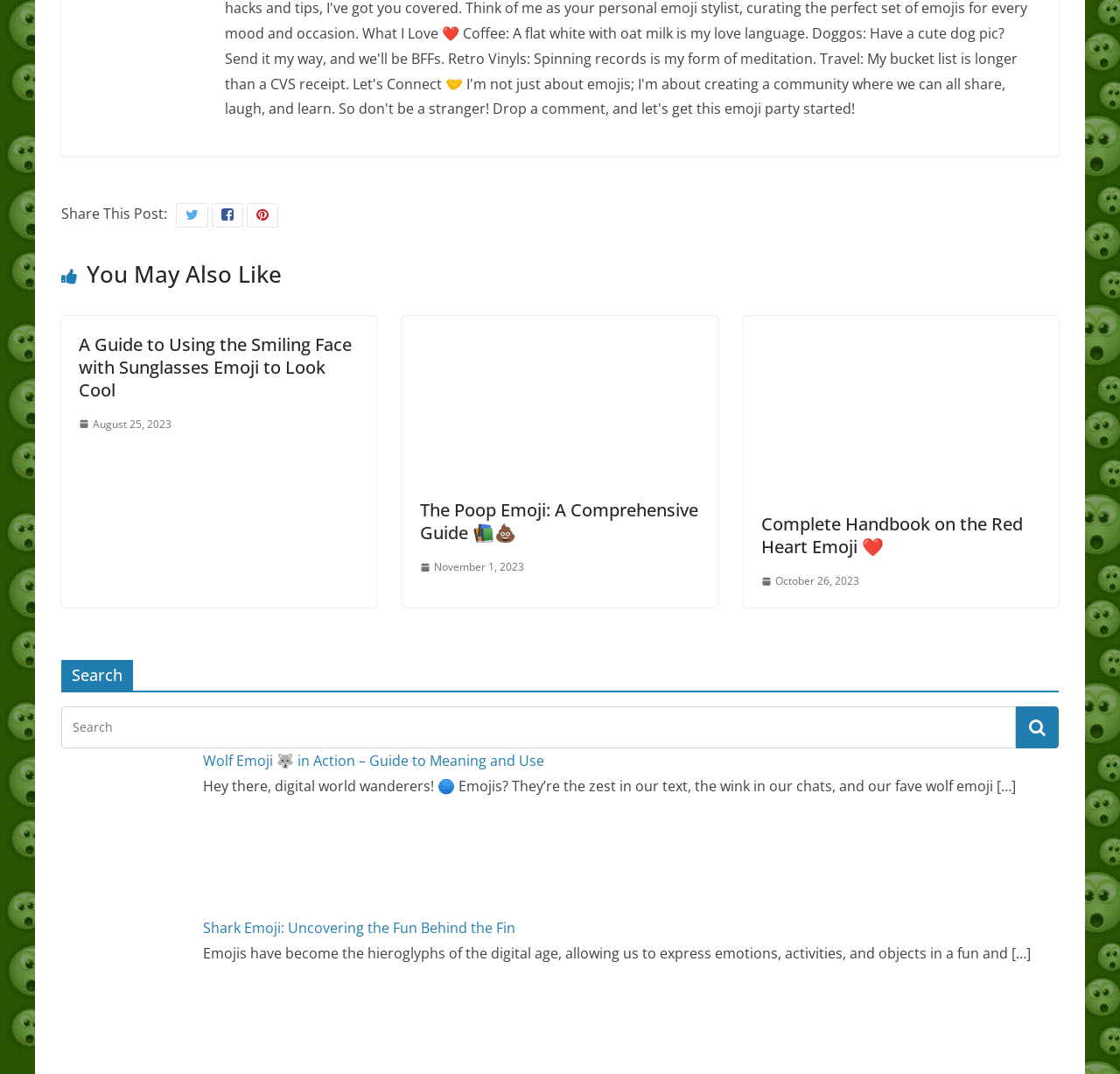Locate the bounding box coordinates of the area you need to click to fulfill this instruction: 'Read the guide to using the smiling face with sunglasses emoji'. The coordinates must be in the form of four float numbers ranging from 0 to 1: [left, top, right, bottom].

[0.07, 0.31, 0.32, 0.374]